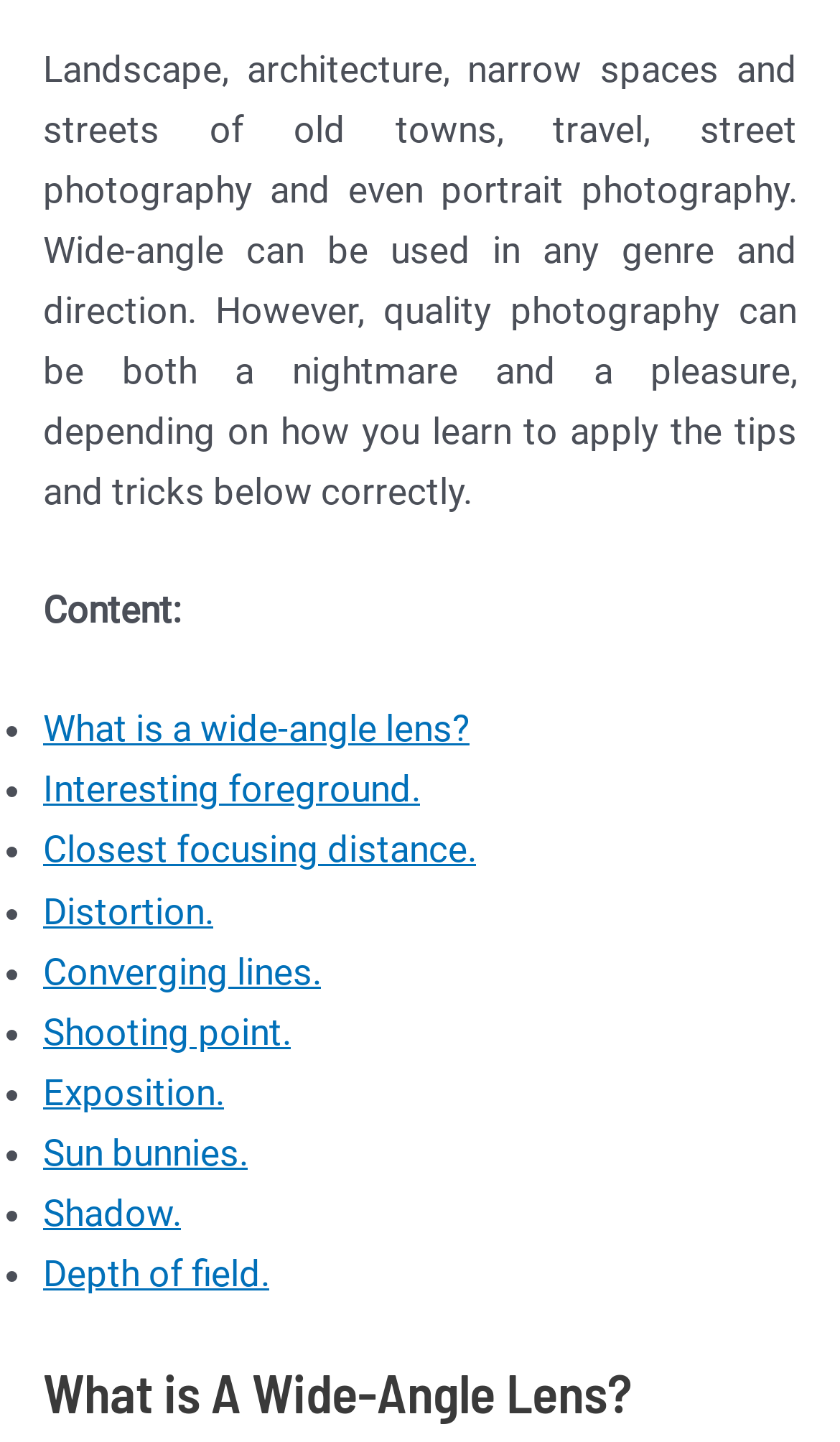What is the first point discussed about wide-angle lens?
Please provide a full and detailed response to the question.

The first point discussed about wide-angle lens is 'What is a wide-angle lens?', which is listed as the first bullet point with a link to further information.